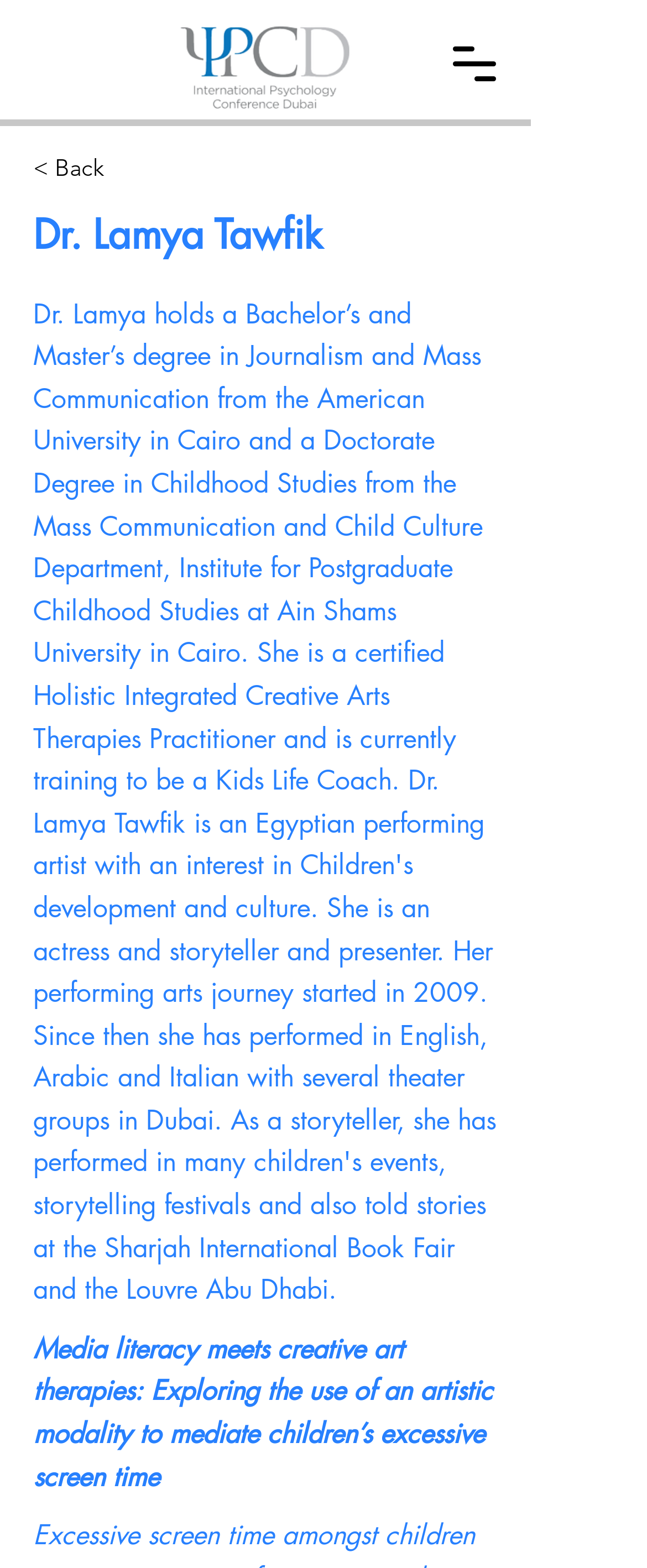Identify and provide the main heading of the webpage.

Dr. Lamya Tawfik